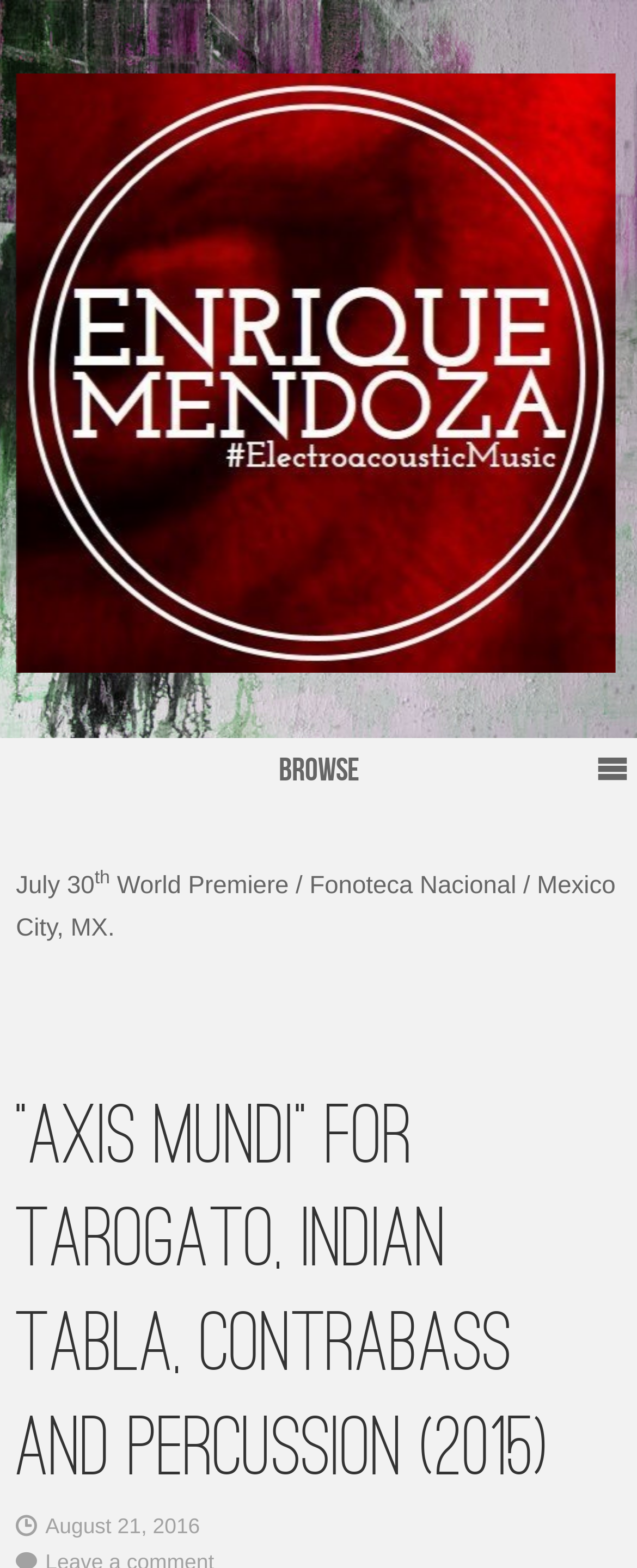What is the date of the world premiere?
Based on the visual details in the image, please answer the question thoroughly.

The date of the world premiere is obtained from the StaticText element 'July 30' which is a sibling of the superscript element containing the text 'th'.